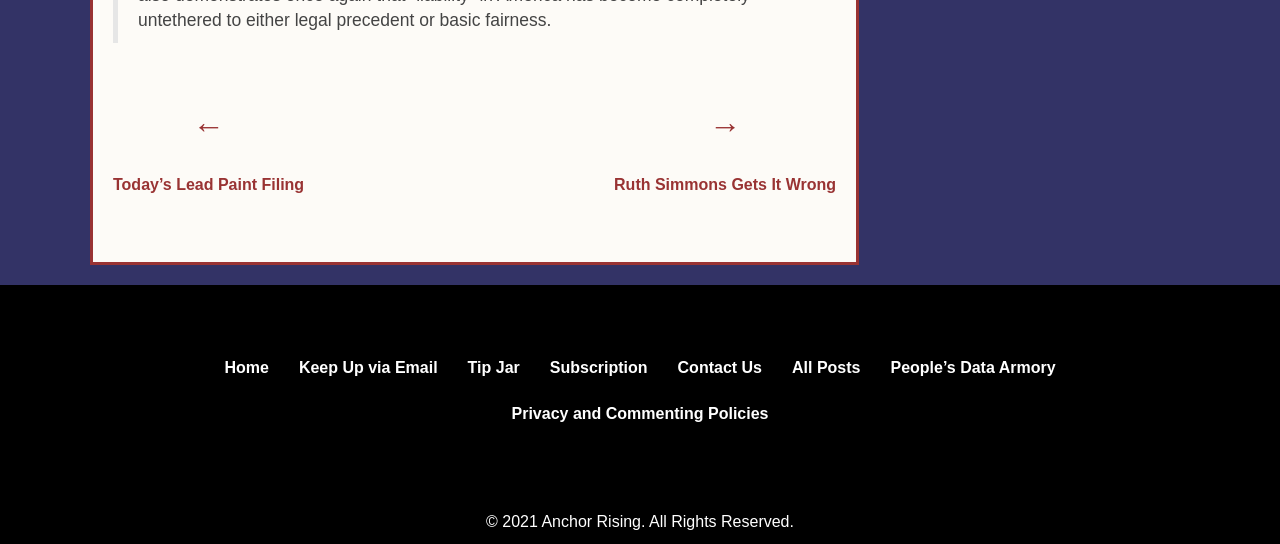Please determine the bounding box coordinates of the element's region to click for the following instruction: "go to today's lead paint filing".

[0.088, 0.19, 0.238, 0.361]